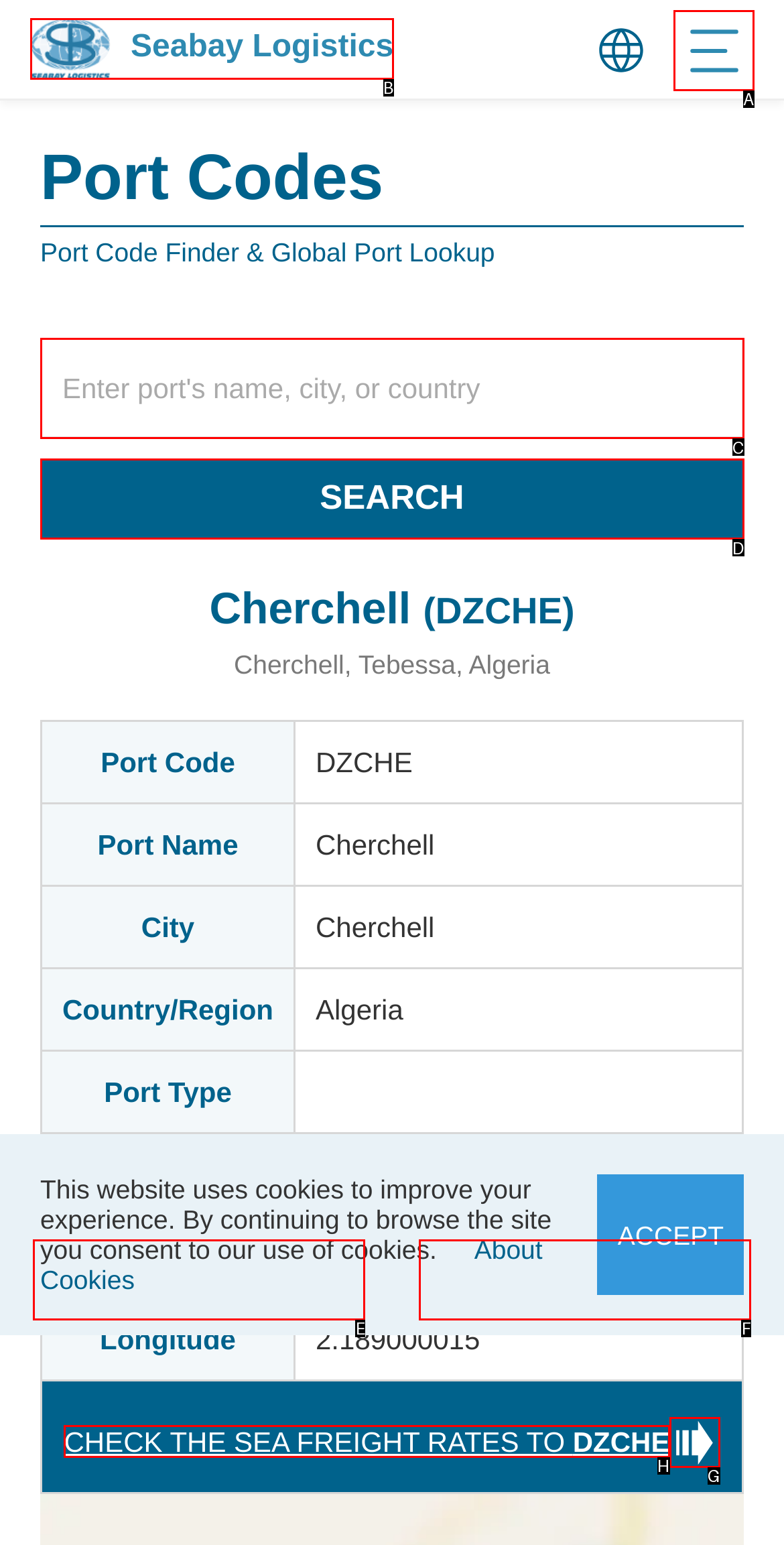Determine which option matches the element description: Login / Sign Up
Reply with the letter of the appropriate option from the options provided.

F